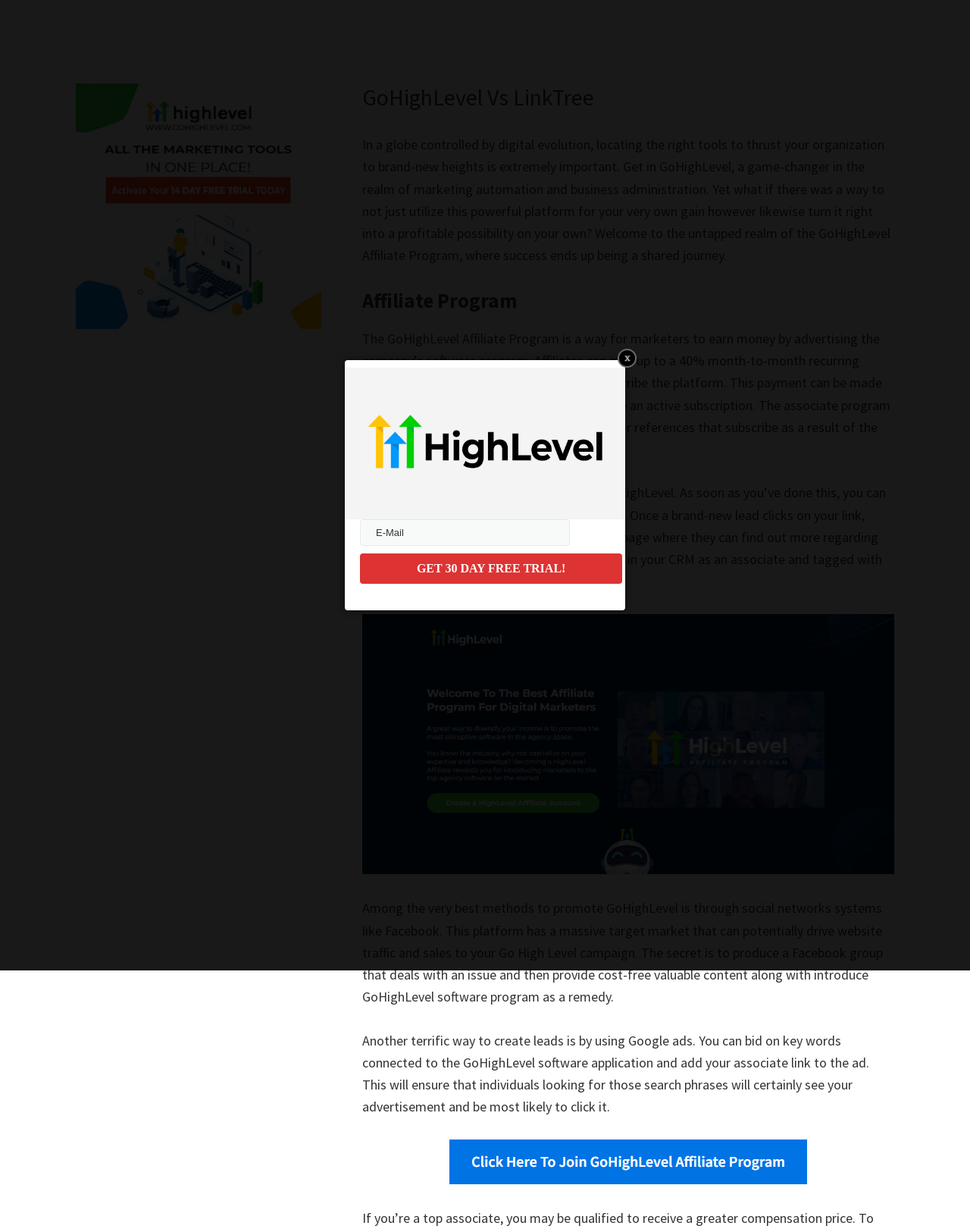From the element description alt="GoHighLevel Vs LinkTree", predict the bounding box coordinates of the UI element. The coordinates must be specified in the format (top-left x, top-left y, bottom-right x, bottom-right y) and should be within the 0 to 1 range.

[0.373, 0.925, 0.922, 0.961]